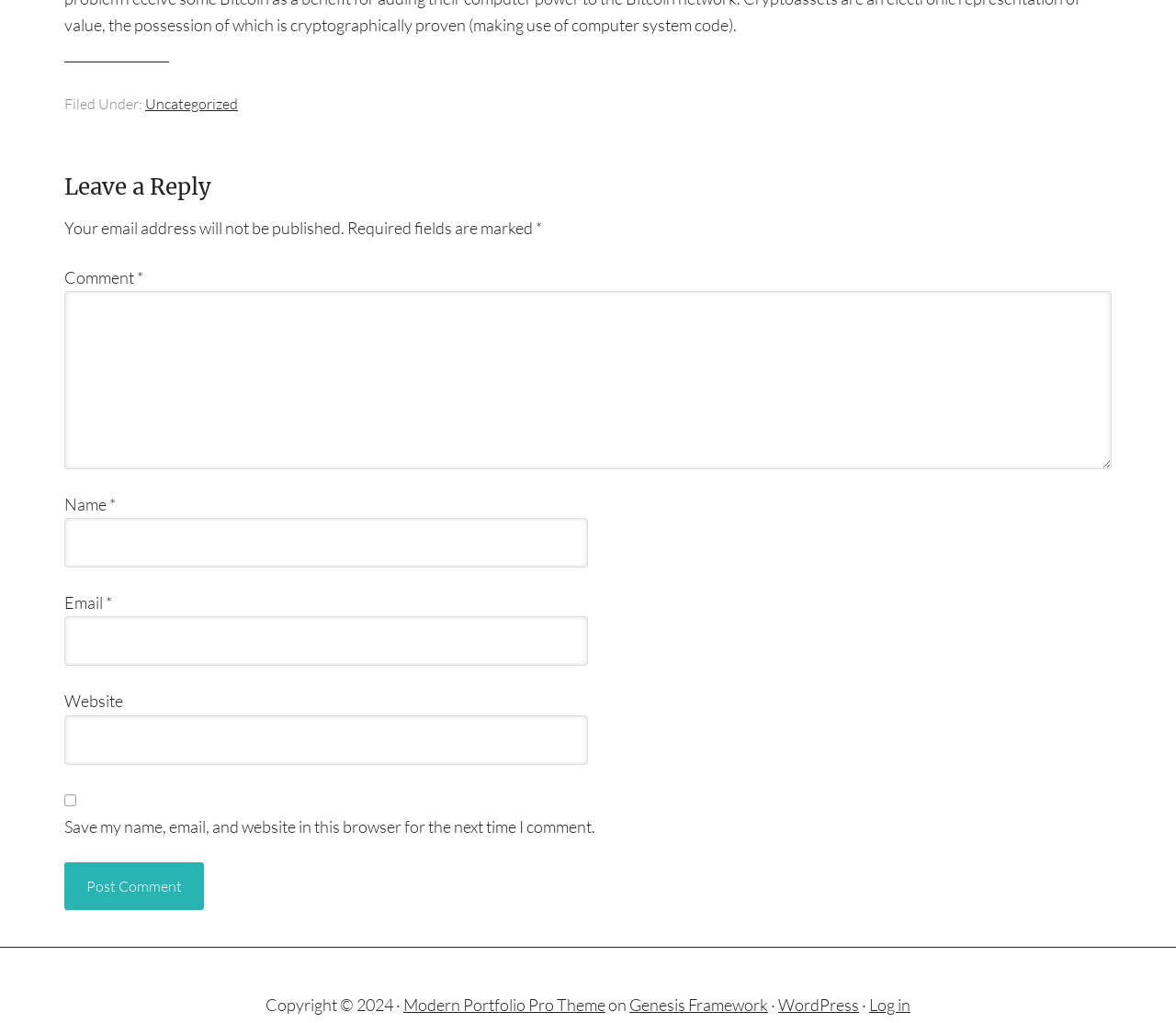What is the label of the first text box?
Based on the image, give a concise answer in the form of a single word or short phrase.

Comment